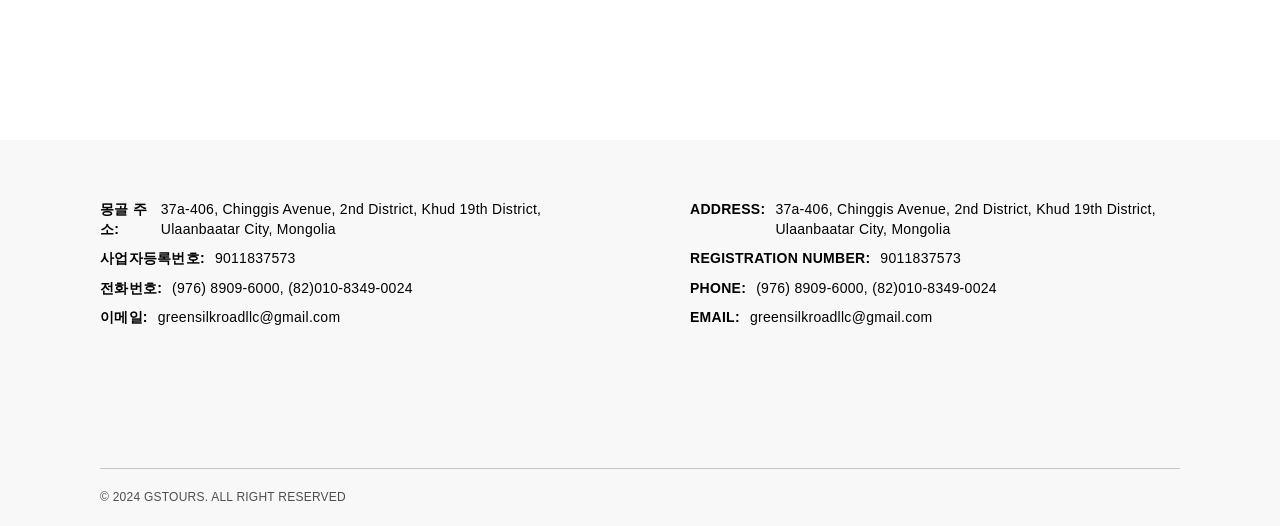What is the registration number of GSTOURS?
Give a comprehensive and detailed explanation for the question.

The registration number of GSTOURS is '9011837573', which is displayed on the webpage. This information is provided in both Korean and English languages.